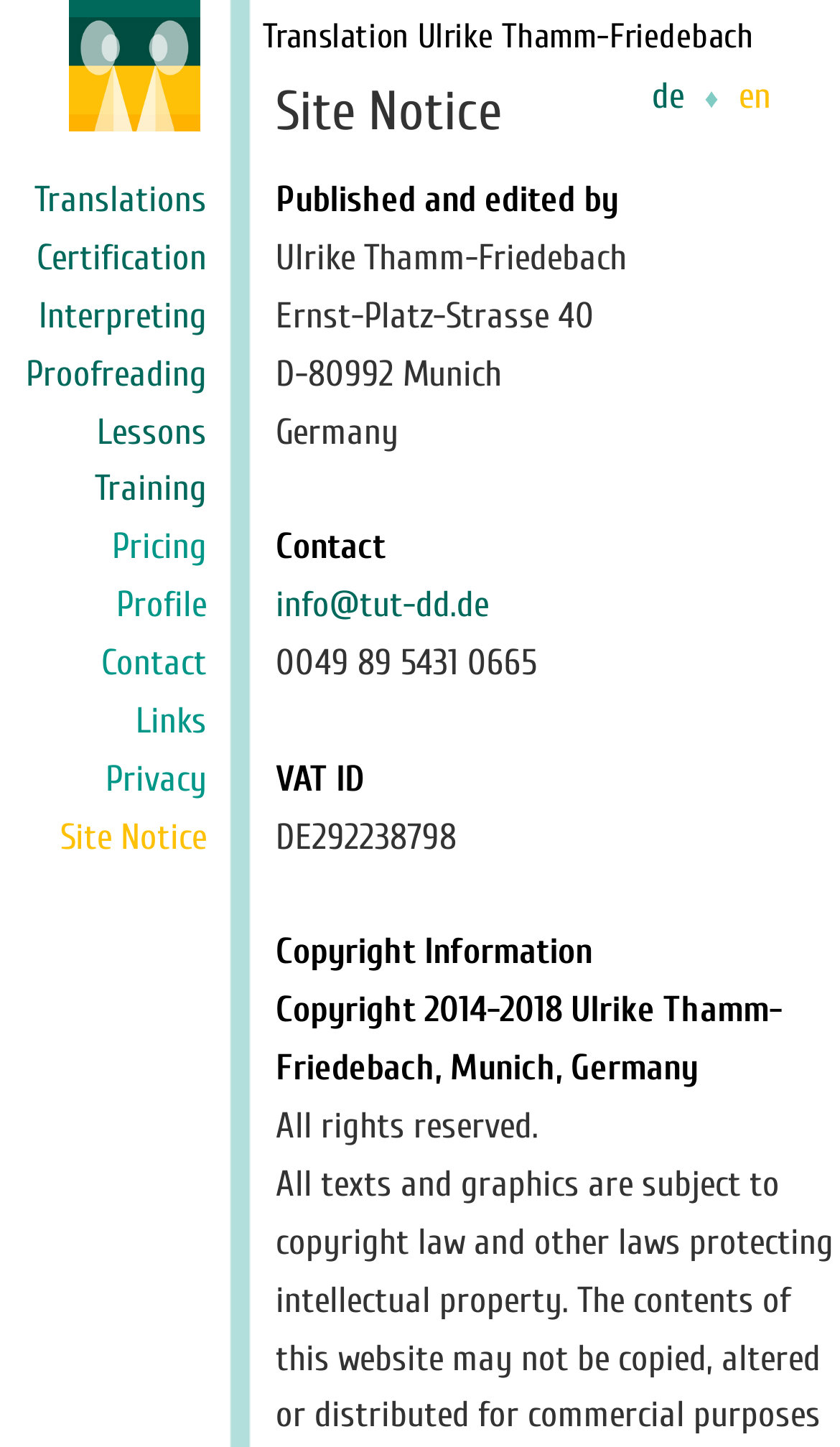Respond with a single word or short phrase to the following question: 
What is the address of Ulrike Thamm-Friedebach?

Ernst-Platz-Strasse 40, D-80992 Munich, Germany